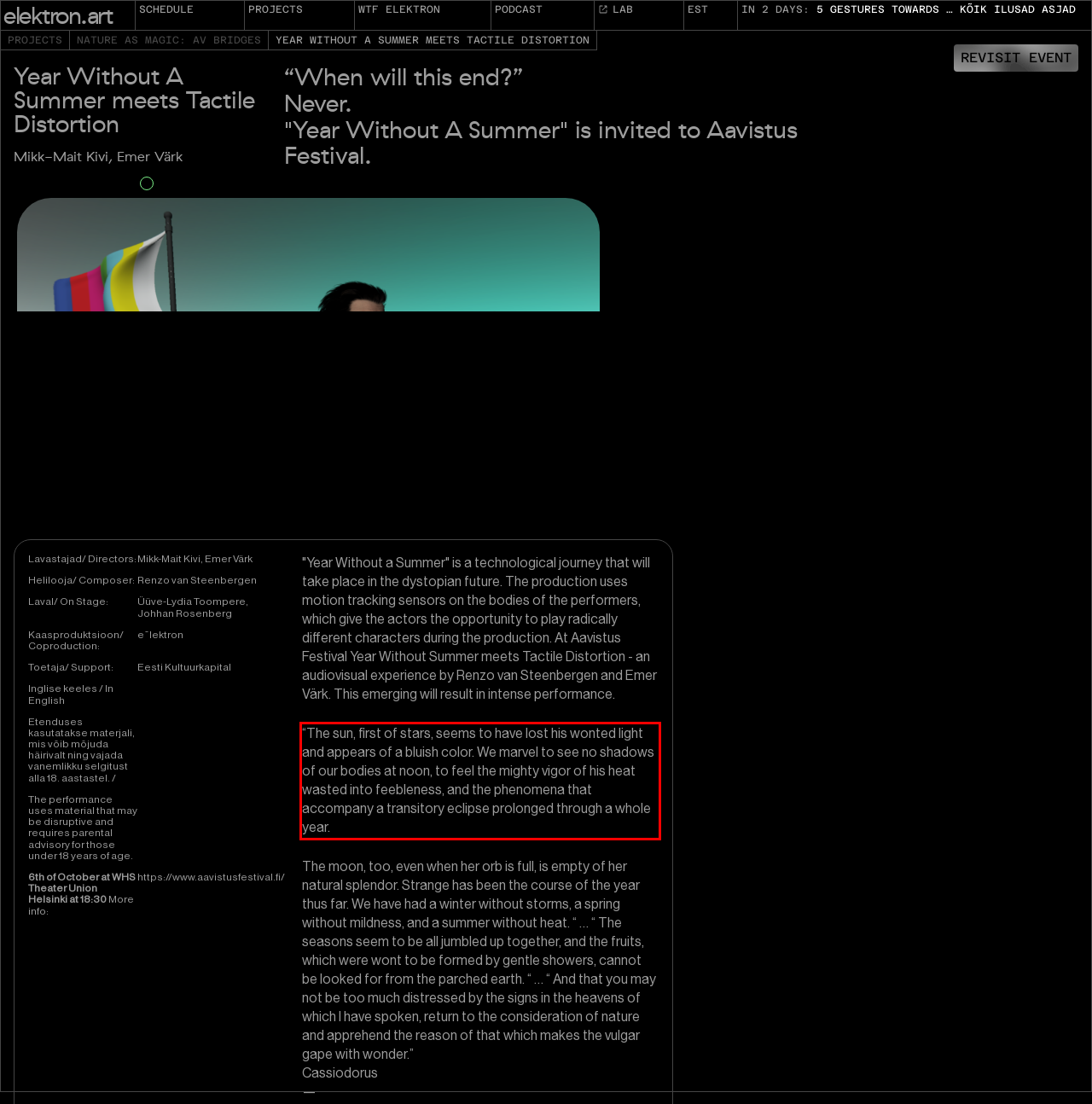Using the provided screenshot, read and generate the text content within the red-bordered area.

“The sun, first of stars, seems to have lost his wonted light and appears of a bluish color. We marvel to see no shadows of our bodies at noon, to feel the mighty vigor of his heat wasted into feebleness, and the phenomena that accompany a transitory eclipse prolonged through a whole year.